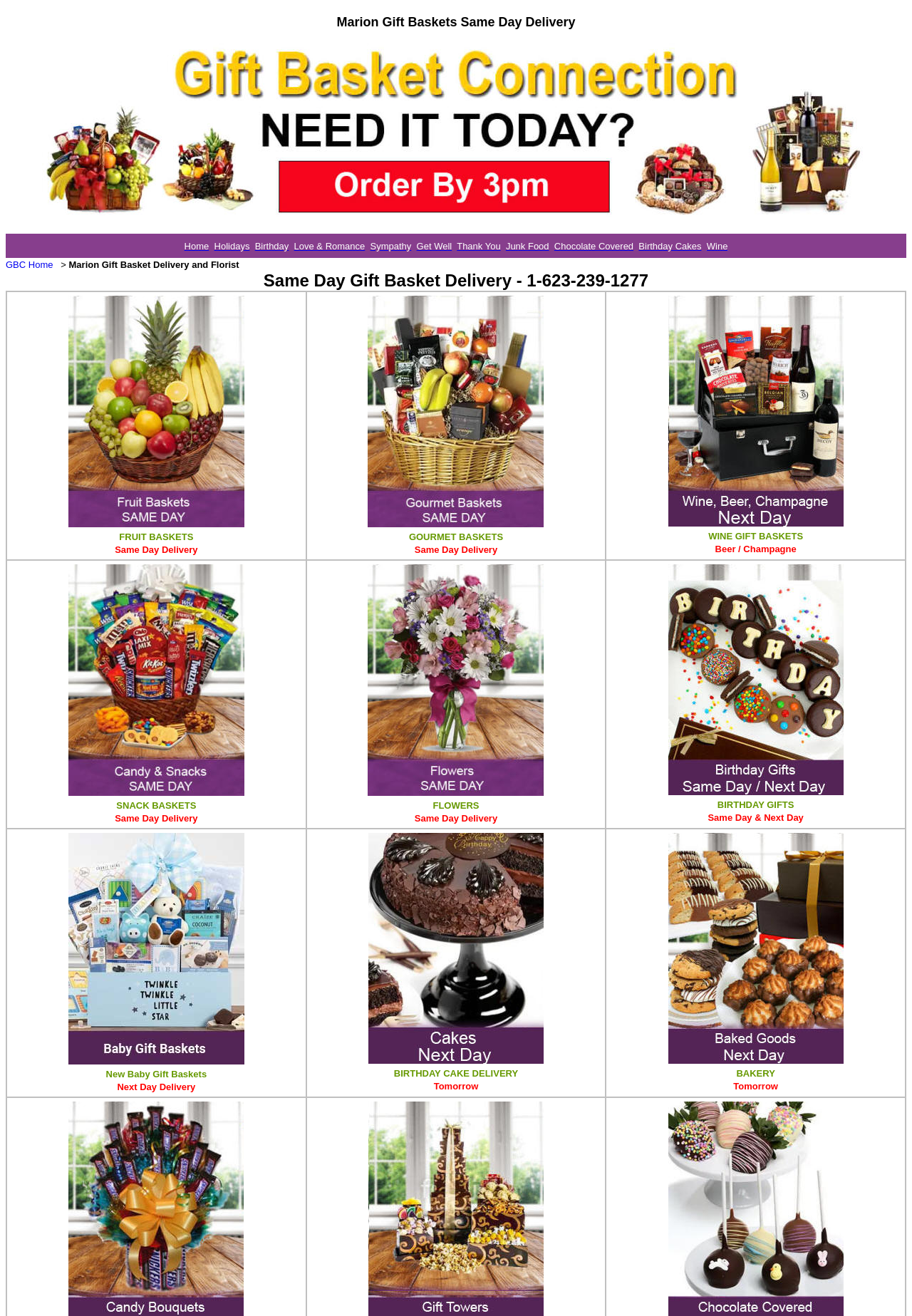Determine the bounding box coordinates of the clickable region to carry out the instruction: "Learn about New Baby Gift Baskets".

[0.075, 0.801, 0.268, 0.811]